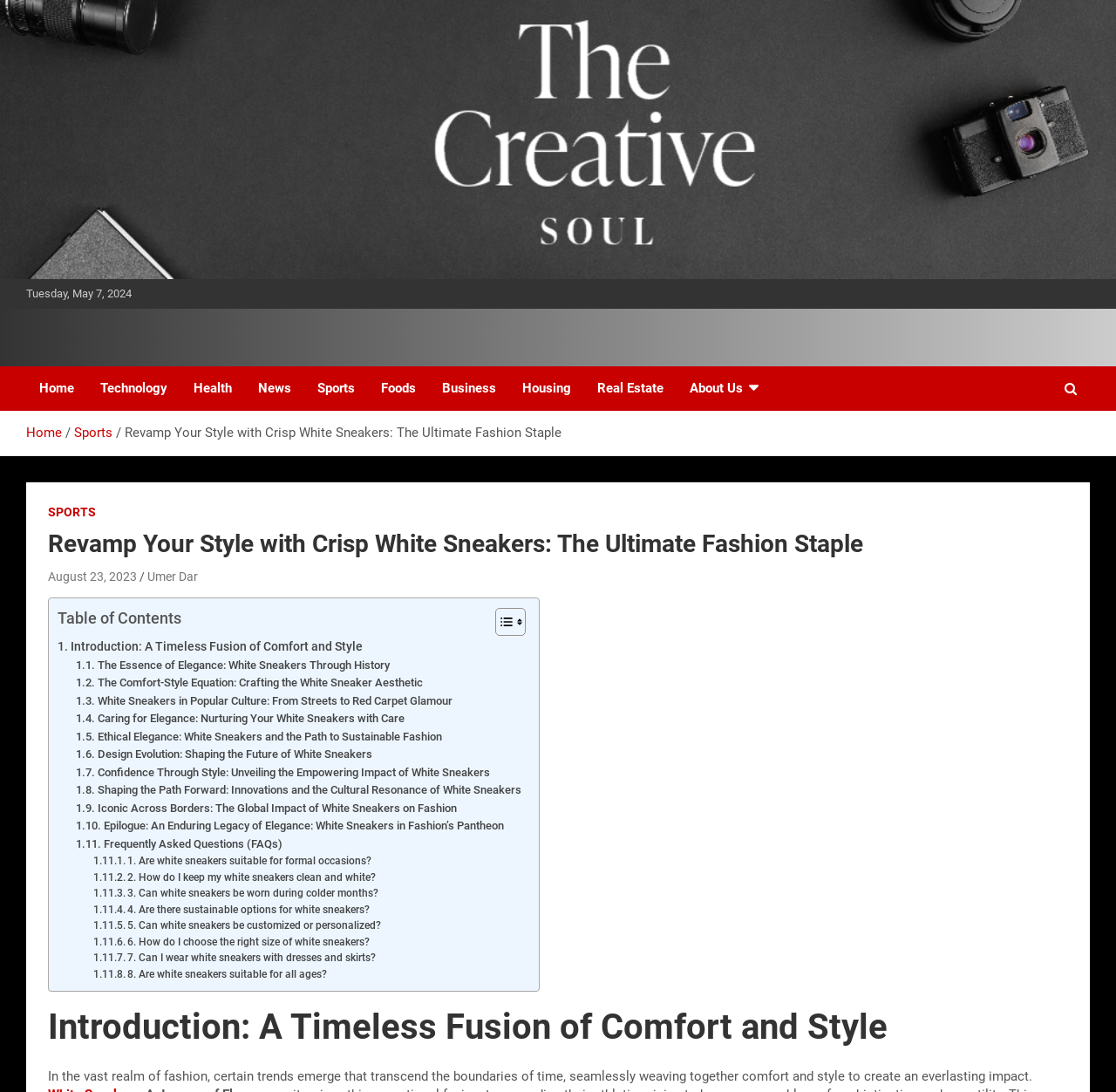How many FAQs are listed at the bottom of the webpage?
Kindly offer a comprehensive and detailed response to the question.

I scrolled down to the FAQs section and counted the number of links, which are 8 in total, ranging from '1. Are white sneakers suitable for formal occasions?' to '8. Are white sneakers suitable for all ages?'.